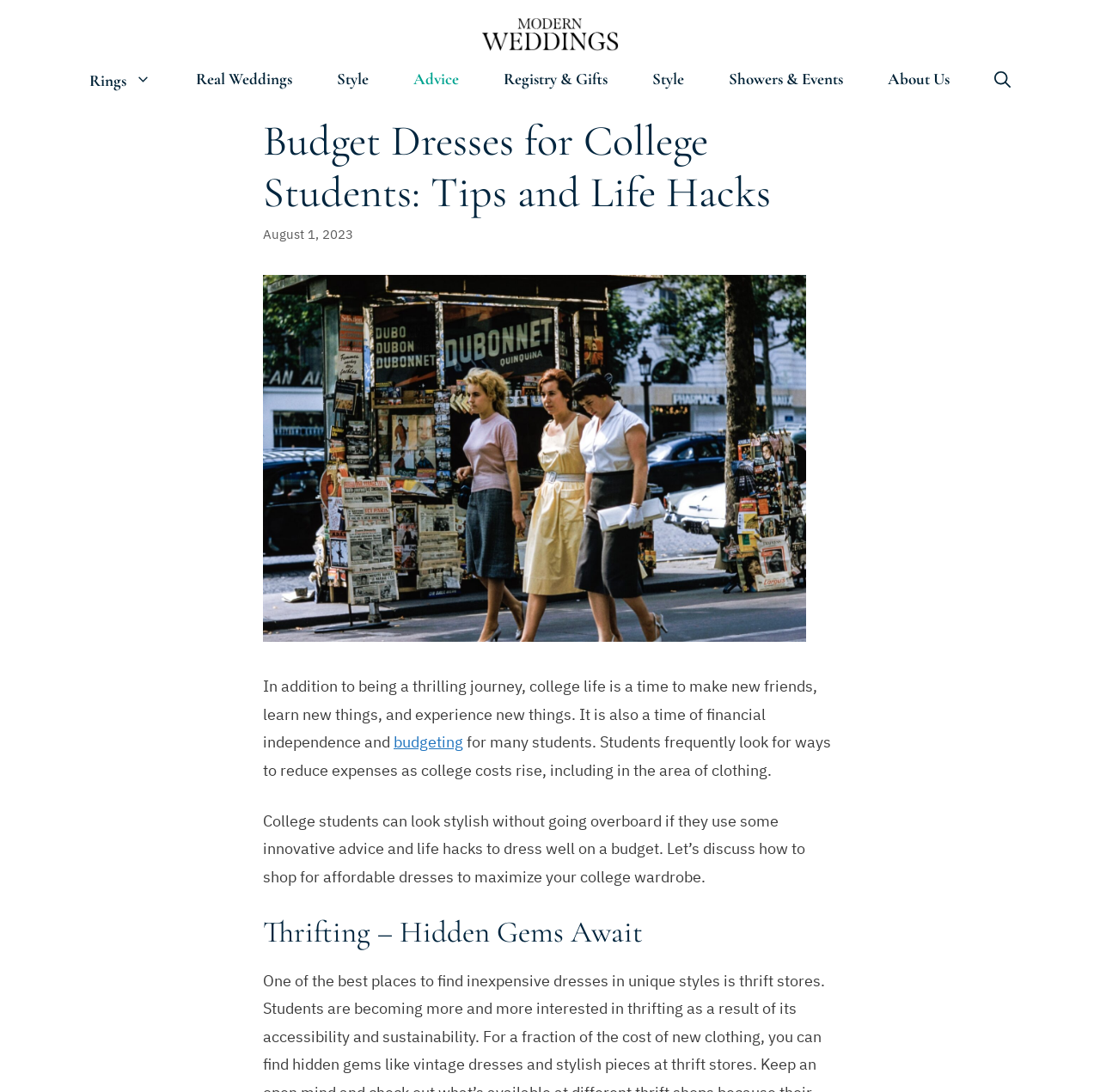How many navigation links are there?
Using the information from the image, answer the question thoroughly.

I counted the number of link elements within the navigation element, which are 'Rings', 'Real Weddings', 'Style', 'Advice', 'Registry & Gifts', 'Style', 'Showers & Events', 'About Us', and 'Open Search Bar'.